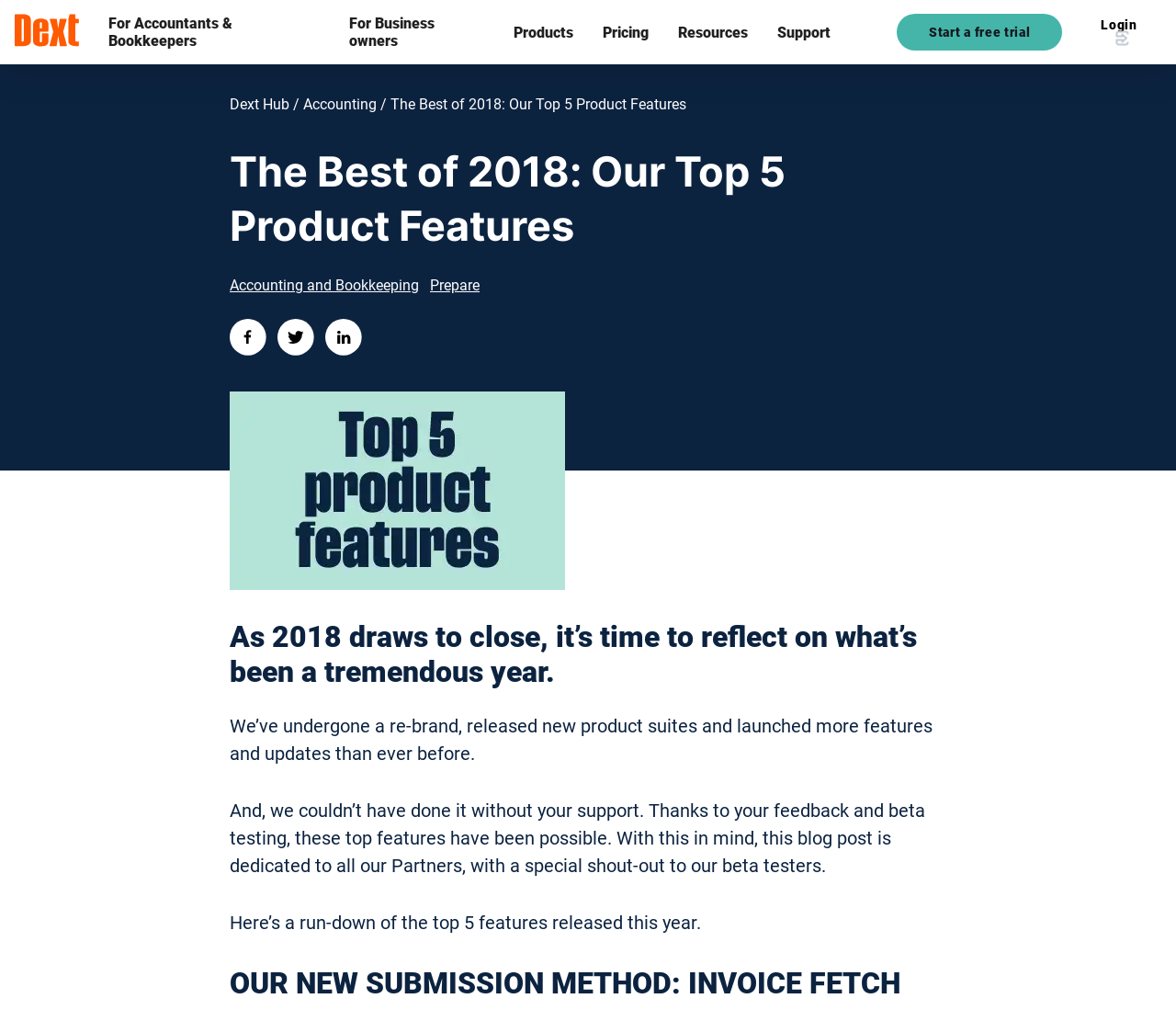Locate the bounding box of the UI element described in the following text: "Start a free trial".

[0.763, 0.014, 0.903, 0.05]